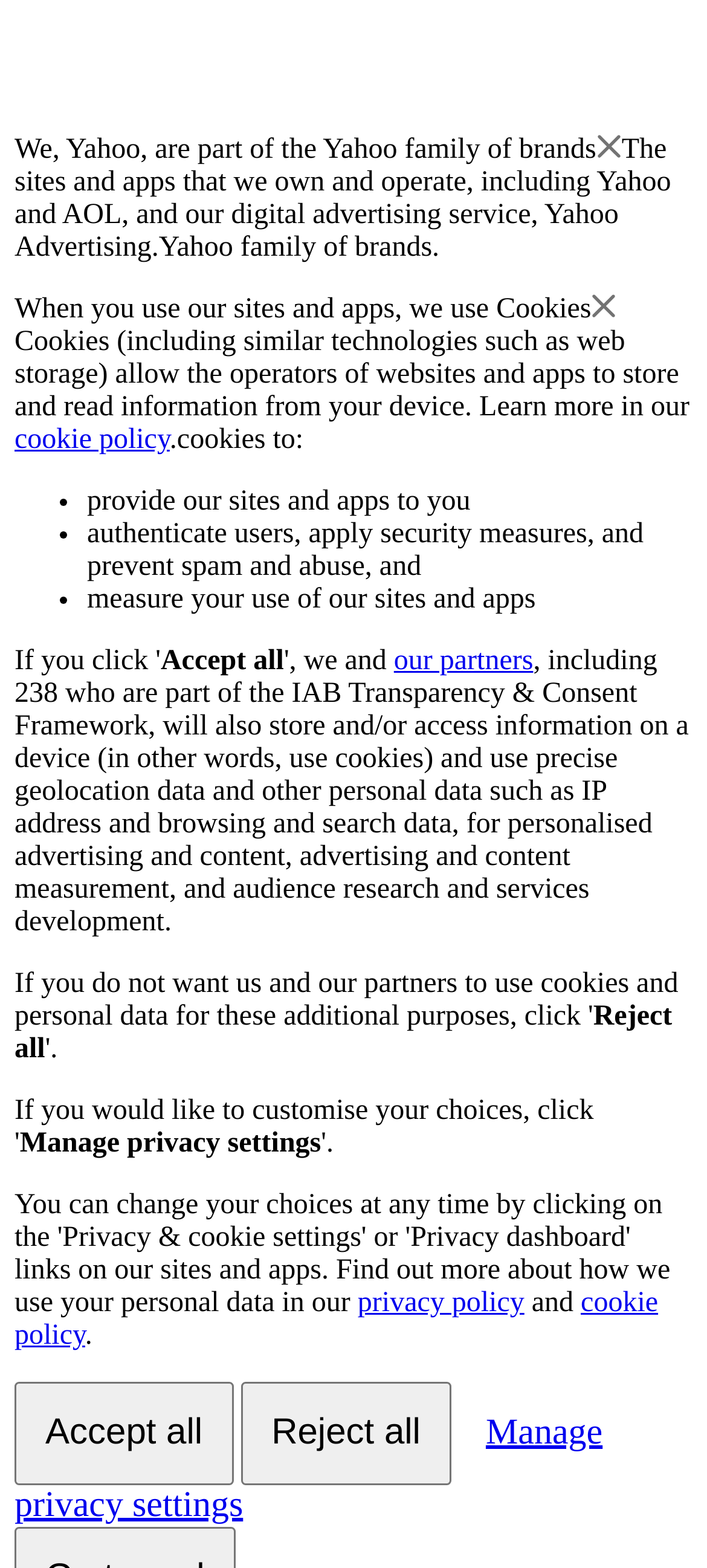What is the relationship between Yahoo and AOL?
Use the screenshot to answer the question with a single word or phrase.

They are owned and operated